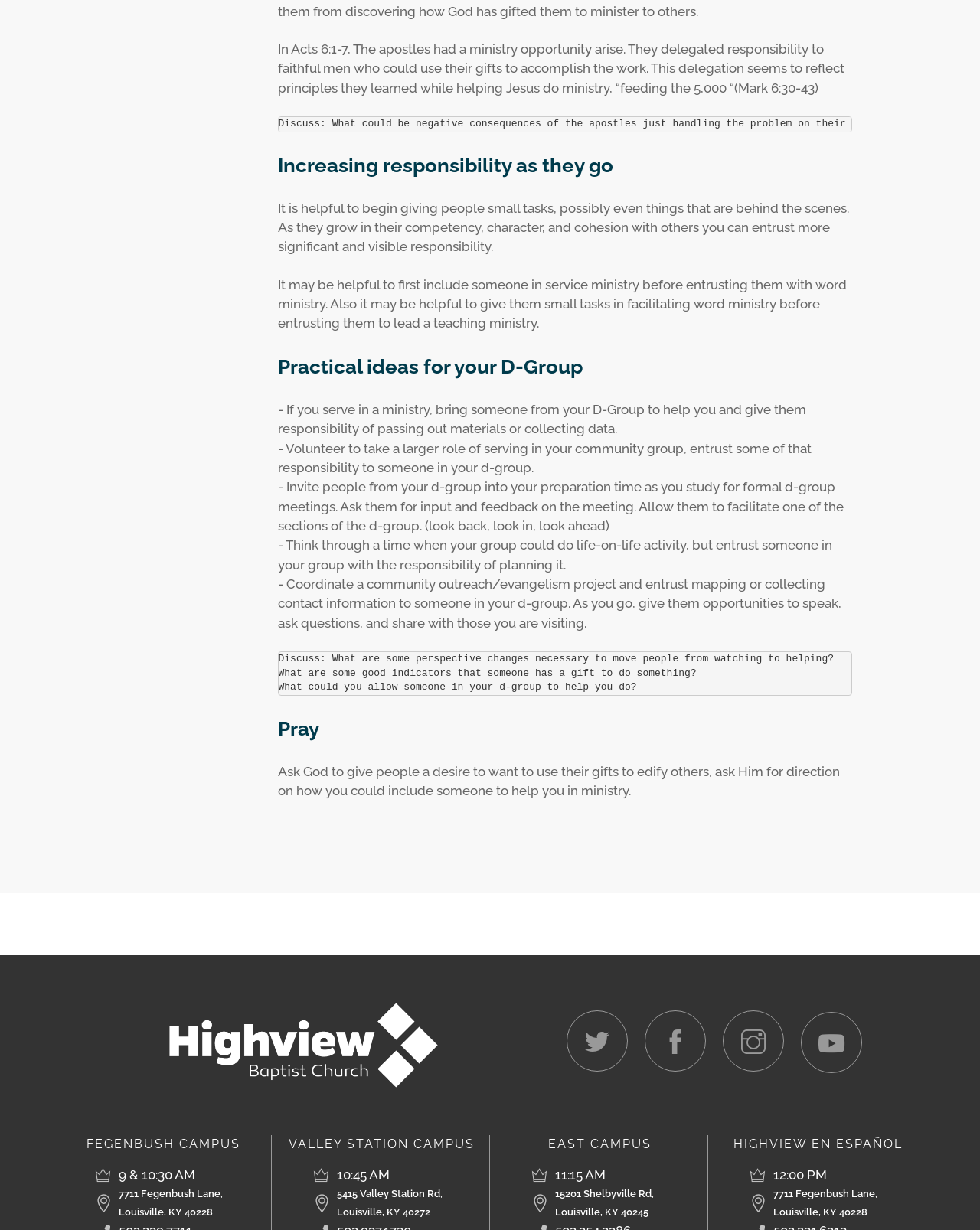Determine the bounding box coordinates of the element that should be clicked to execute the following command: "View the map for 7711 Fegenbush Lane, Louisville, KY 40228".

[0.109, 0.964, 0.257, 0.993]